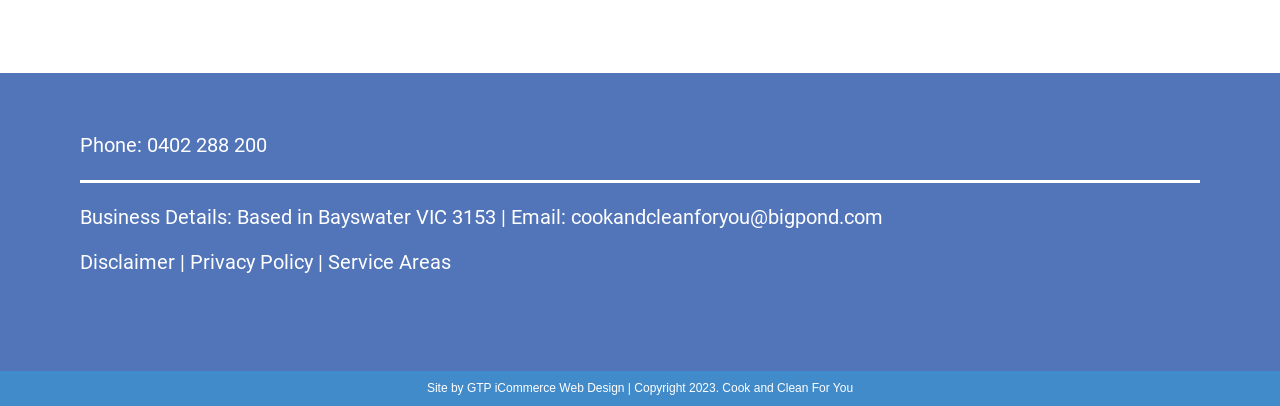Extract the bounding box coordinates of the UI element described by: "Service Areas". The coordinates should include four float numbers ranging from 0 to 1, e.g., [left, top, right, bottom].

[0.256, 0.616, 0.352, 0.676]